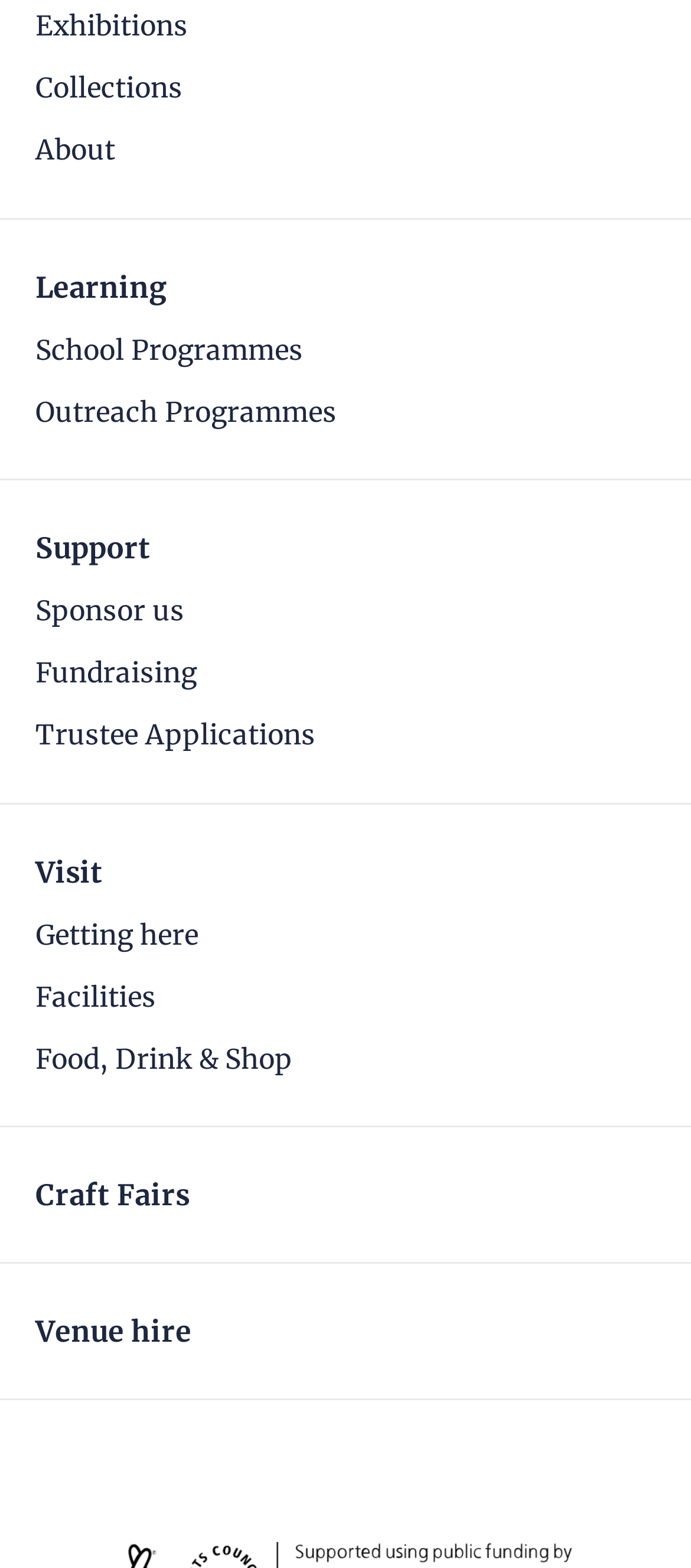Answer the question in a single word or phrase:
What is the last link in the top navigation menu?

Venue hire